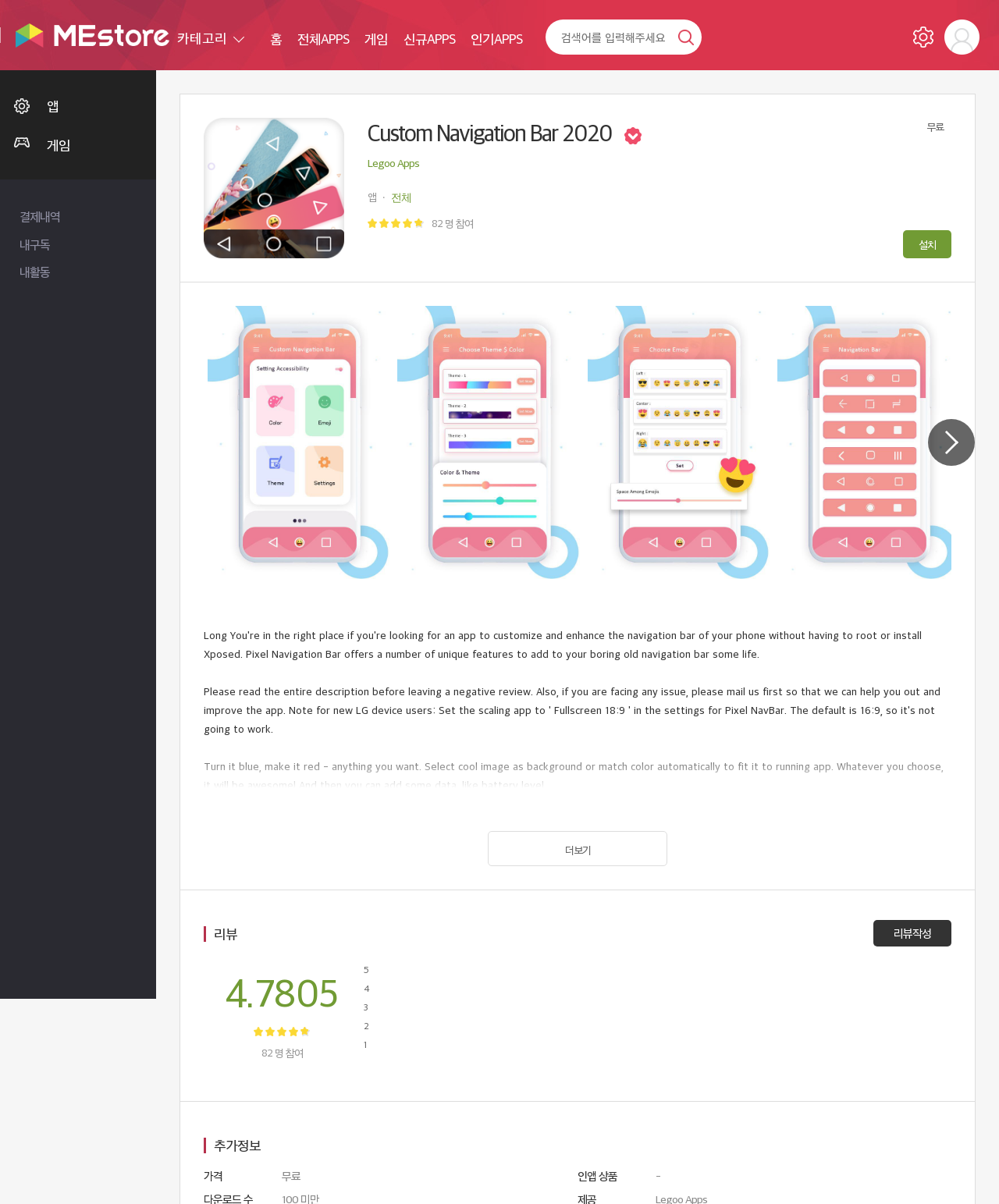What is the rating of the app?
Look at the image and respond with a single word or a short phrase.

4.7805